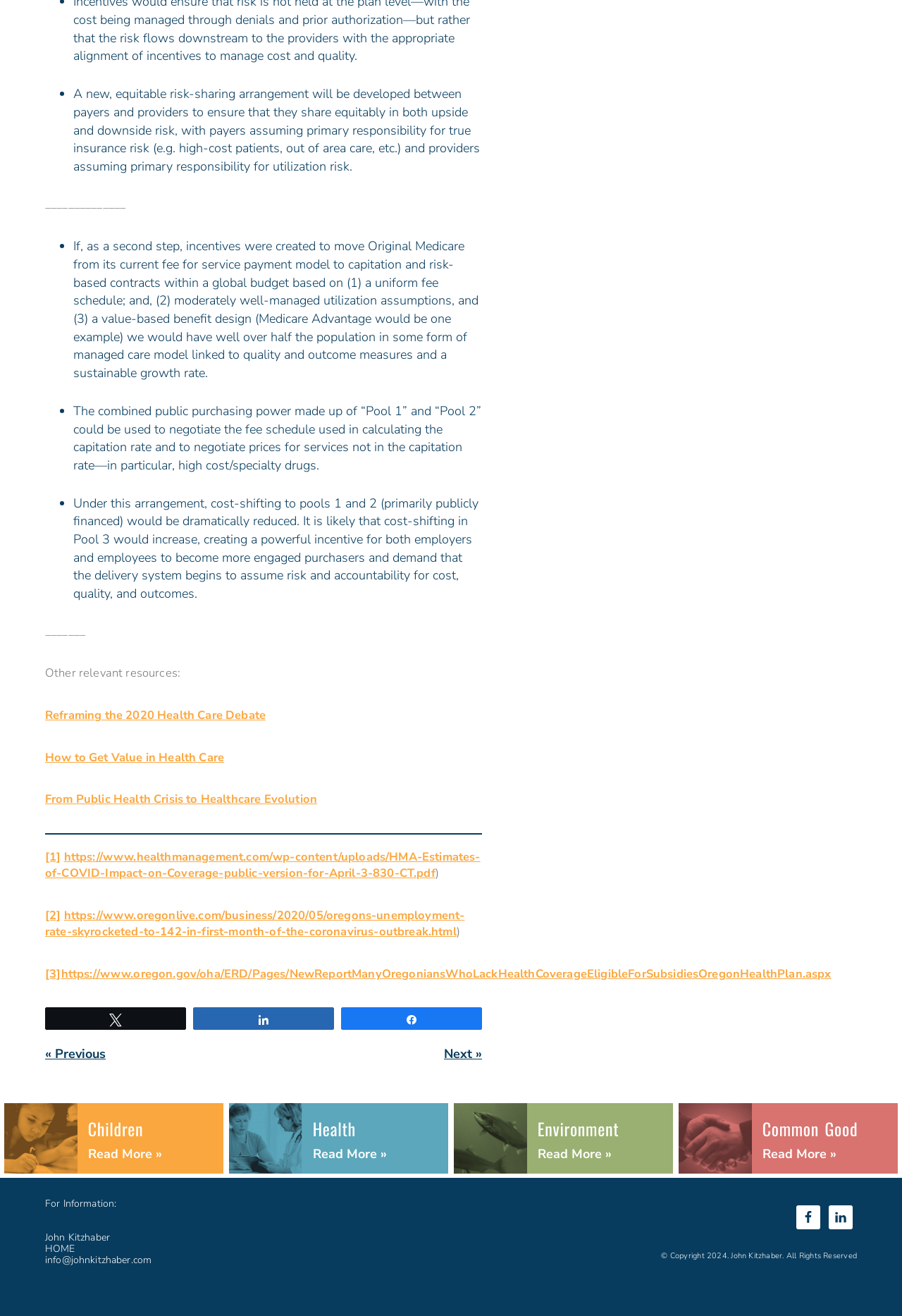Please locate the bounding box coordinates of the element that should be clicked to achieve the given instruction: "Read more about 'Children'".

[0.097, 0.87, 0.236, 0.884]